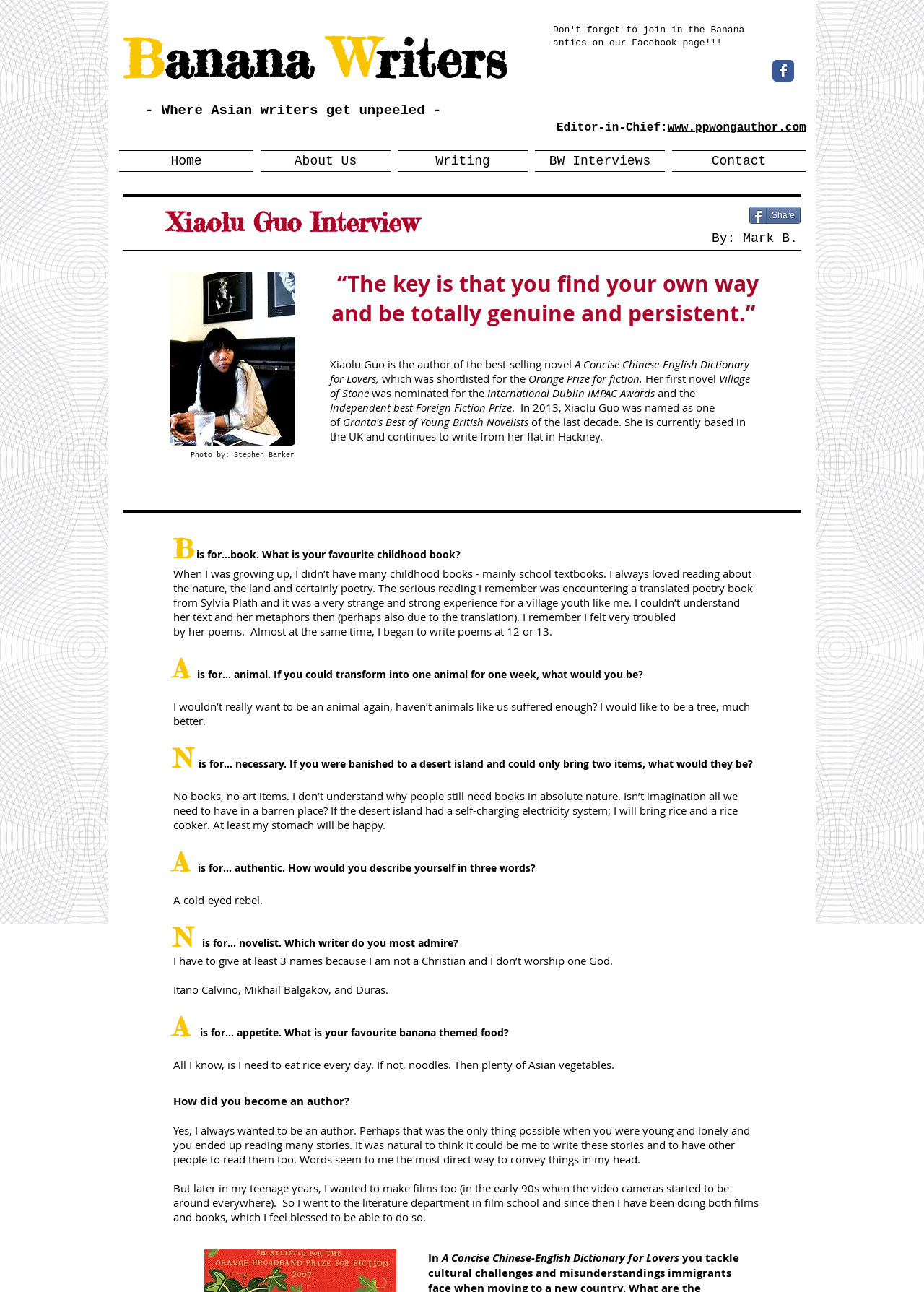Can you provide the bounding box coordinates for the element that should be clicked to implement the instruction: "Click the 'Share' button"?

[0.811, 0.16, 0.866, 0.173]